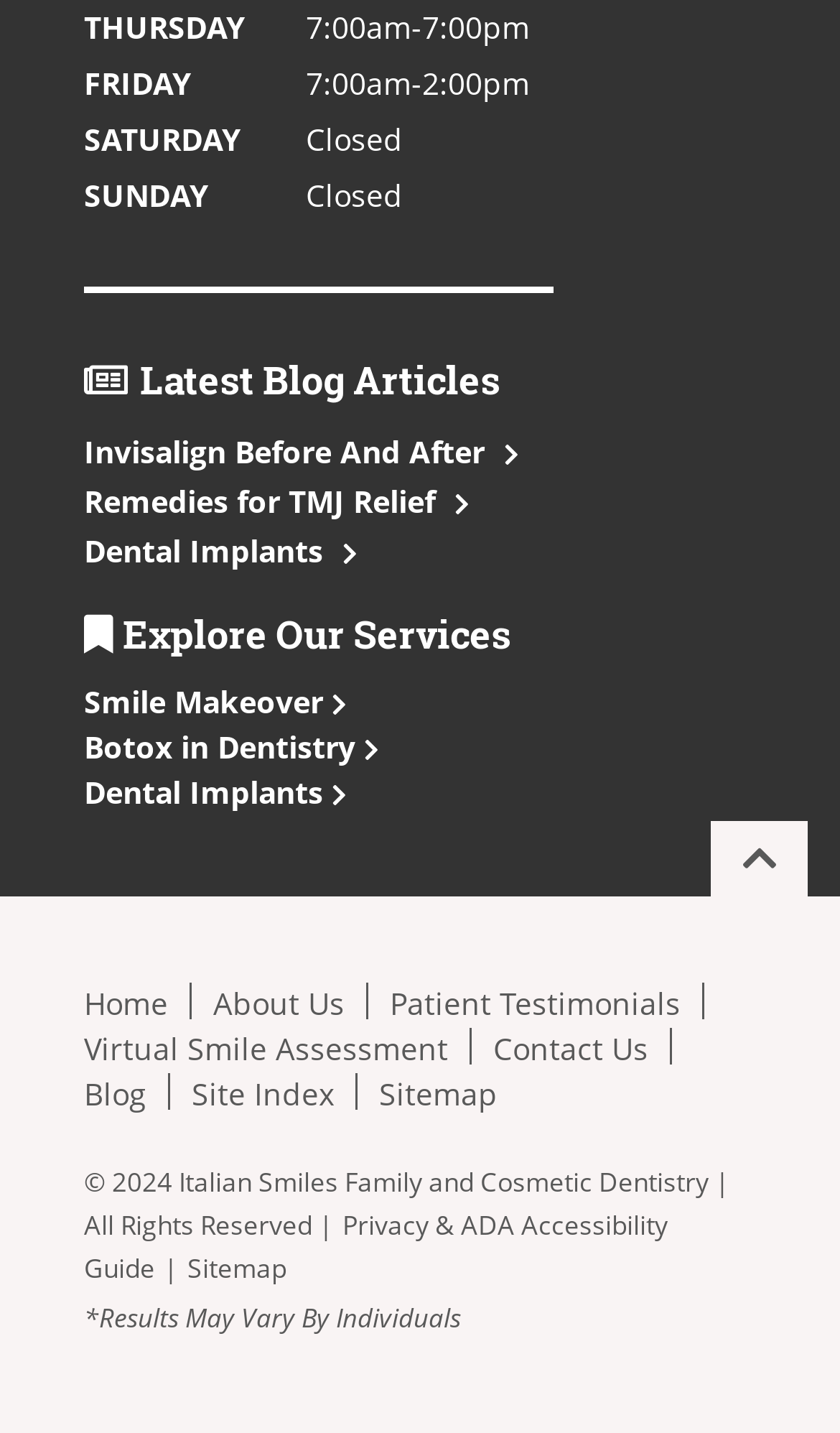Given the element description, predict the bounding box coordinates in the format (top-left x, top-left y, bottom-right x, bottom-right y). Make sure all values are between 0 and 1. Here is the element description: Sitemap

[0.451, 0.75, 0.592, 0.778]